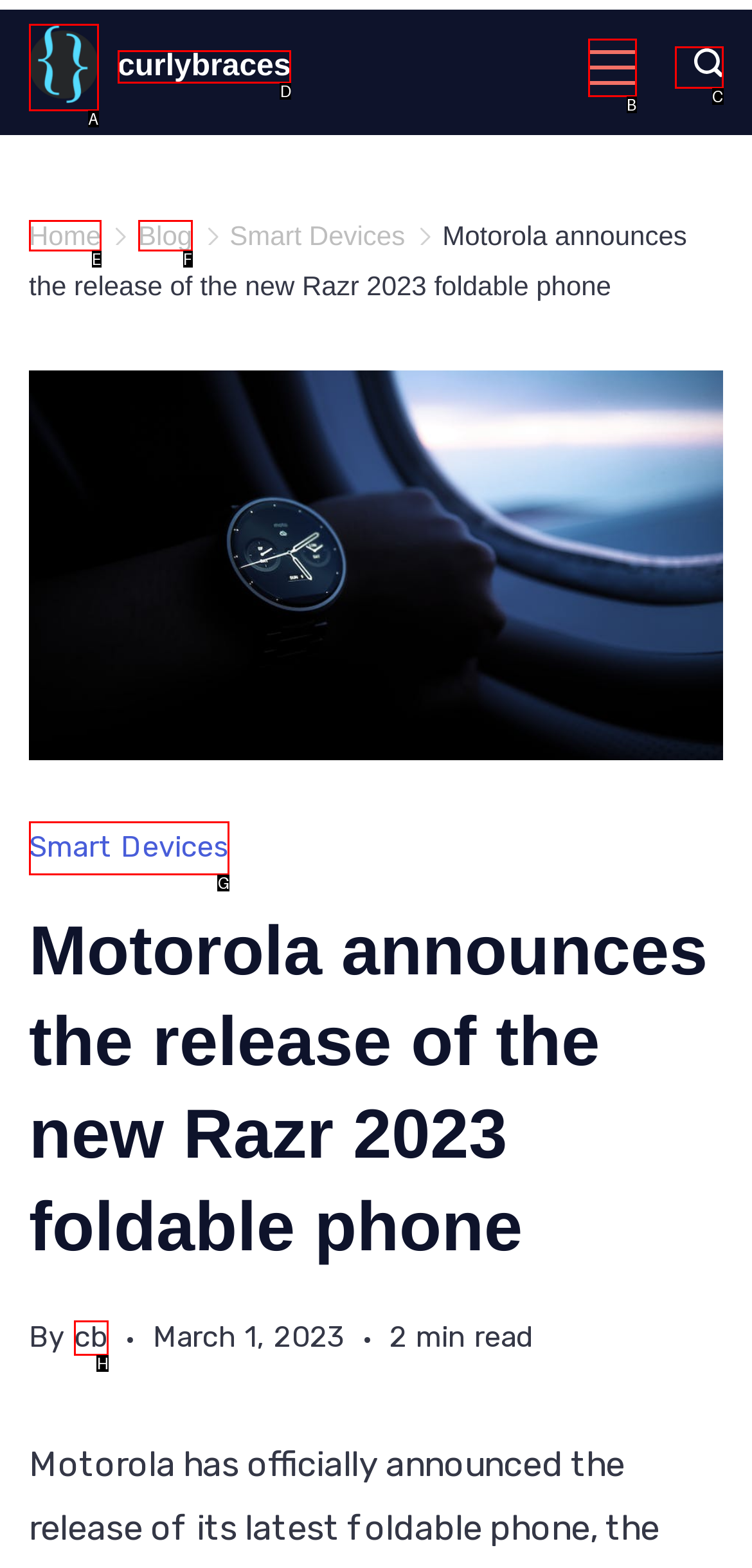Point out the option that best suits the description: Blog
Indicate your answer with the letter of the selected choice.

F